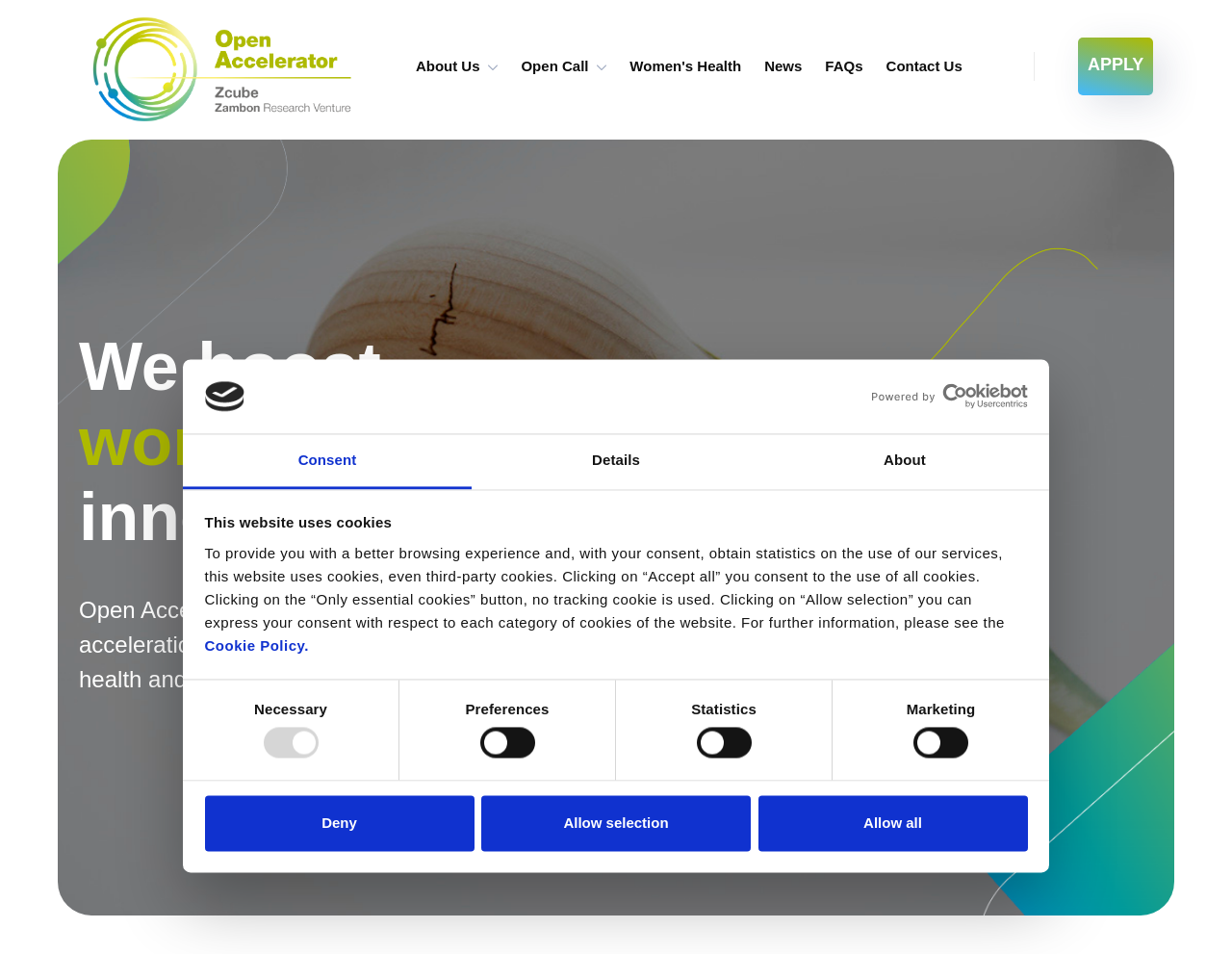Locate the bounding box coordinates of the area you need to click to fulfill this instruction: 'Go to About Us'. The coordinates must be in the form of four float numbers ranging from 0 to 1: [left, top, right, bottom].

[0.337, 0.057, 0.39, 0.083]